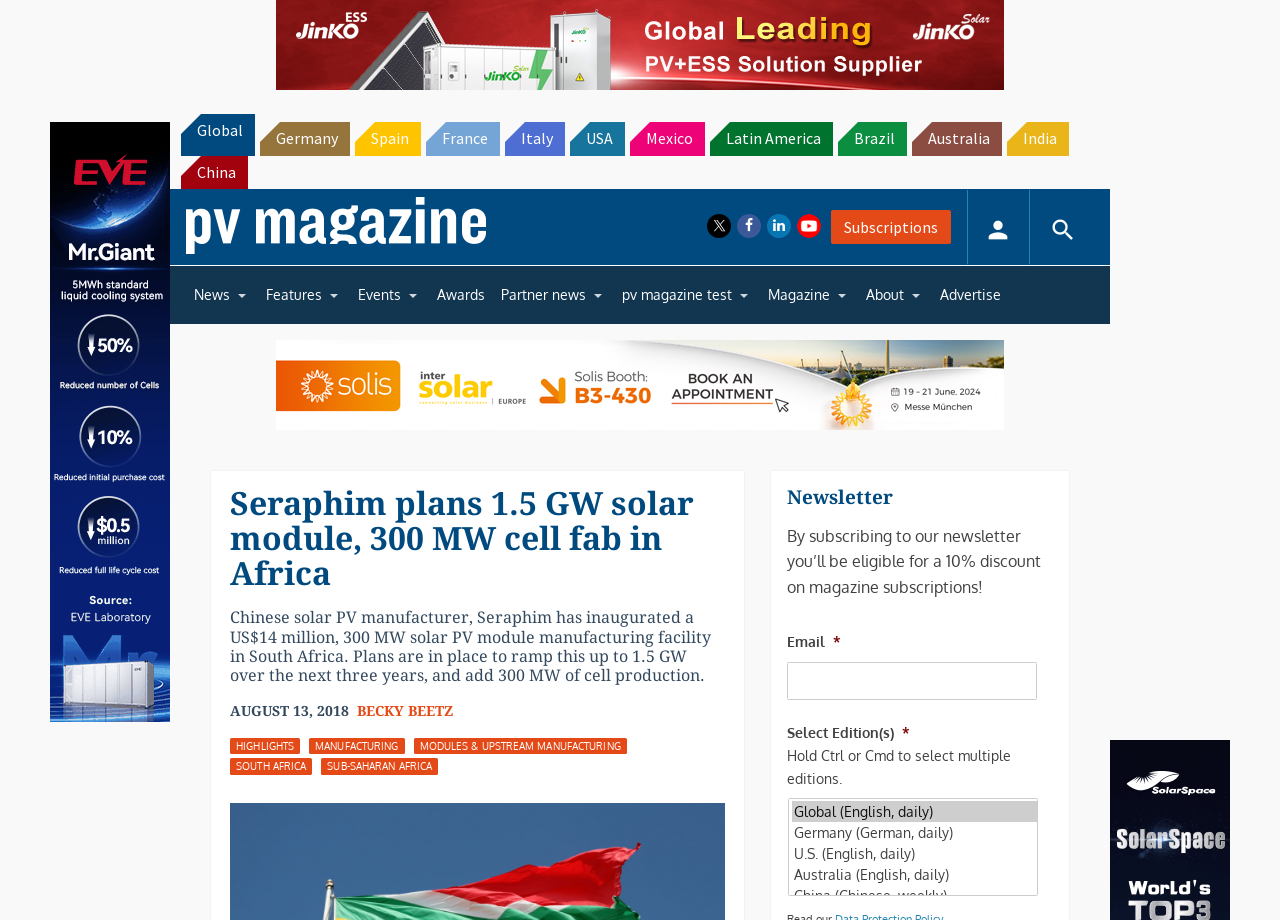Please find and provide the title of the webpage.

Seraphim plans 1.5 GW solar module, 300 MW cell fab in Africa